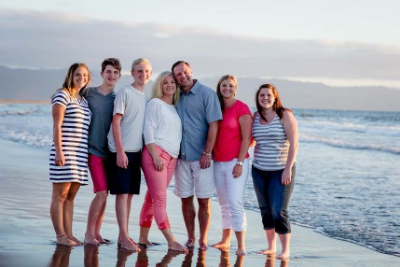Give a detailed account of everything present in the image.

The image captures a family gathering on the beach, where seven individuals stand together at the water's edge, with gentle waves lapping at their feet. The serene backdrop features a soft, sunset-lit sky, enhancing the warm and inviting atmosphere. Each family member is casually dressed, reflecting a sense of comfort and togetherness. They share smiles, embodying moments of joy and connection. This scene is particularly poignant as it comes in the context of their journey through grief and healing, following the tragic loss of Alyson Deussen’s son, Stockton Powers. The family's support and unity exemplify the importance of community and love during challenging times, highlighting their commitment to spreading awareness about mental health and suicide prevention, especially within the LGBTQ+ community. This gathering signifies both remembrance and resilience, celebrating Stockton's memory while fostering hope for others facing similar struggles.